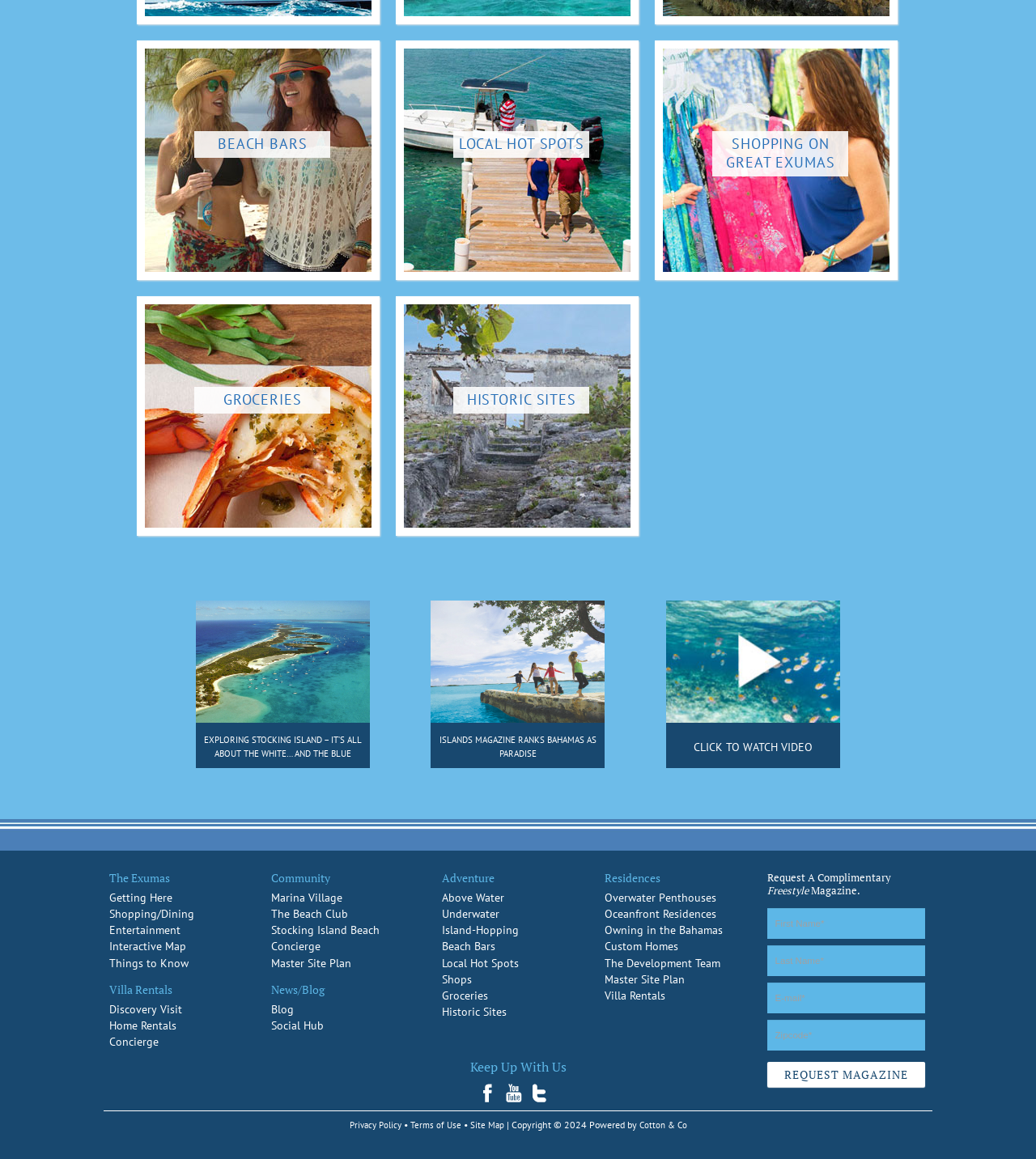What social media platforms are linked on this webpage?
Answer with a single word or short phrase according to what you see in the image.

Facebook, YouTube, Twitter